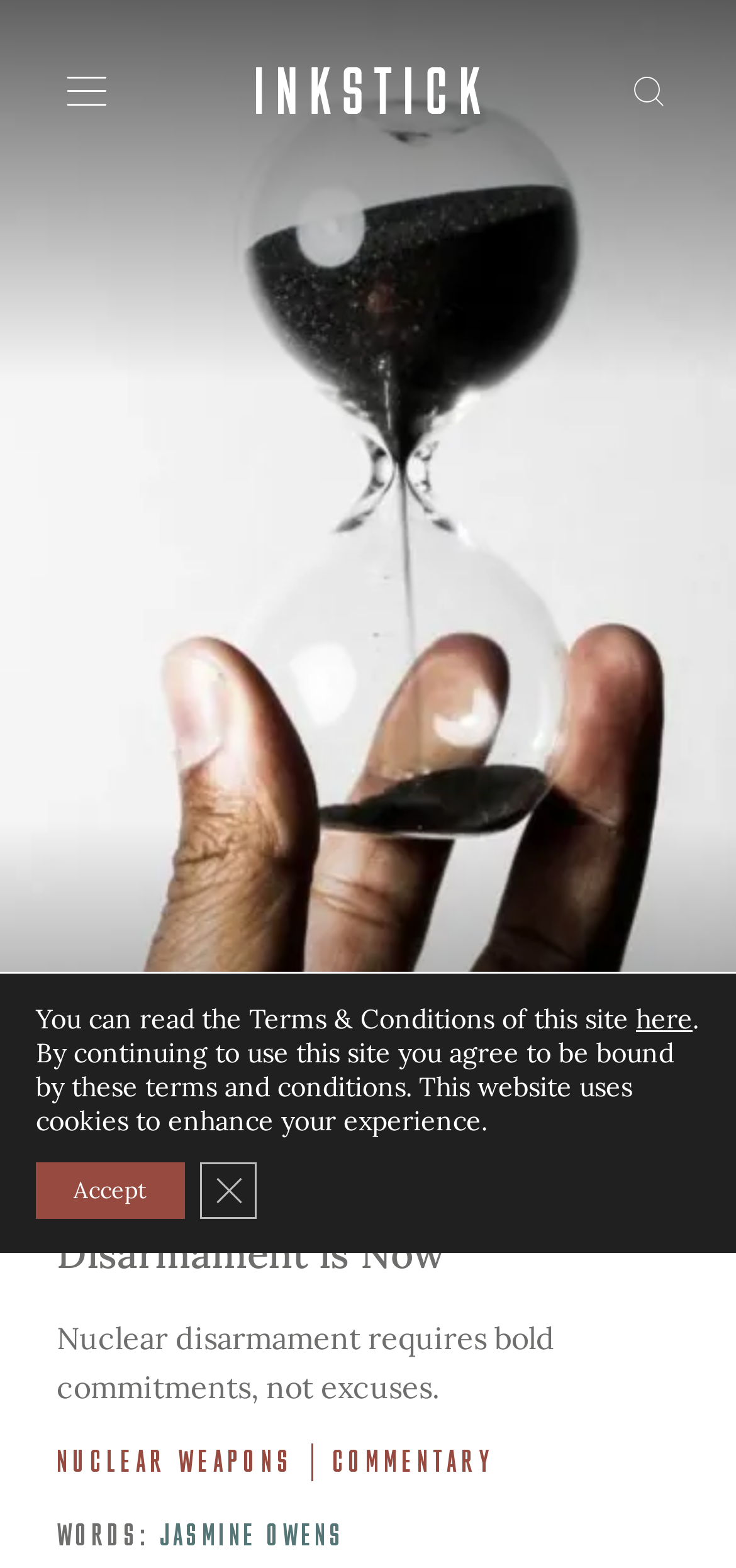Give a detailed overview of the webpage's appearance and contents.

The webpage is an article titled "The Time to Act on Nuclear Disarmament is Now" from Inkstick. At the top, there is a header section with a menu link on the left, a search link on the right, and an Inkstick logo in the middle, accompanied by an image. Below the header, there is a large background image that spans the entire width of the page.

On the top-right side of the page, there are four social media links represented by icons. Below the background image, the article title is displayed in a large font, followed by a subtitle that reads "Nuclear disarmament requires bold commitments, not excuses." 

The article content is divided into sections, with categories "NUCLEAR WEAPONS" and "COMMENTARY" listed as links above the main text. The author's name, "JASMINE OWENS", is displayed below the categories. 

At the bottom of the page, there is a GDPR Cookie Banner that provides information about the website's terms and conditions, with a link to read more. The banner also includes buttons to accept or close the notification.